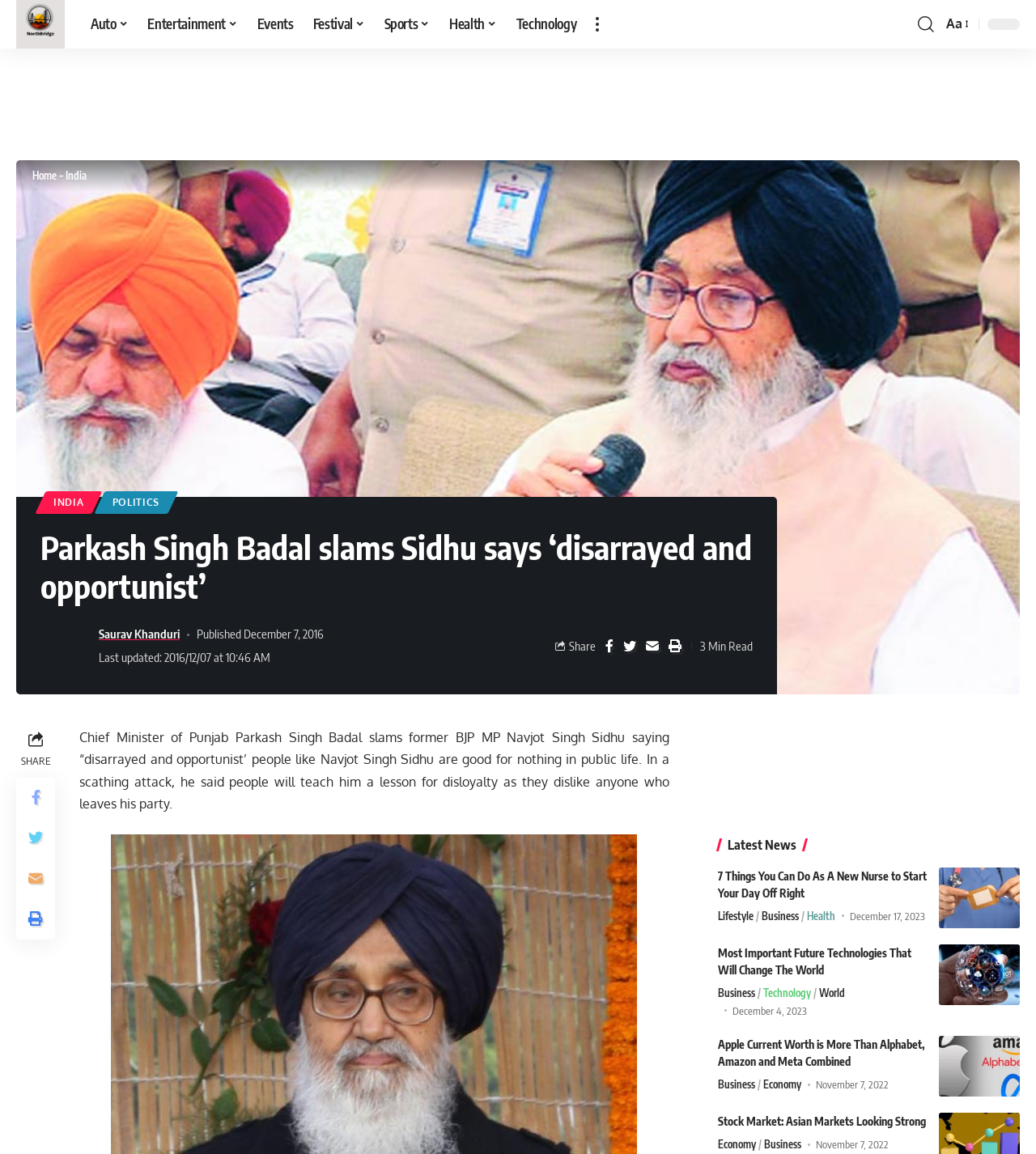What is the title of the article?
From the image, respond using a single word or phrase.

Parkash Singh Badal slams Sidhu